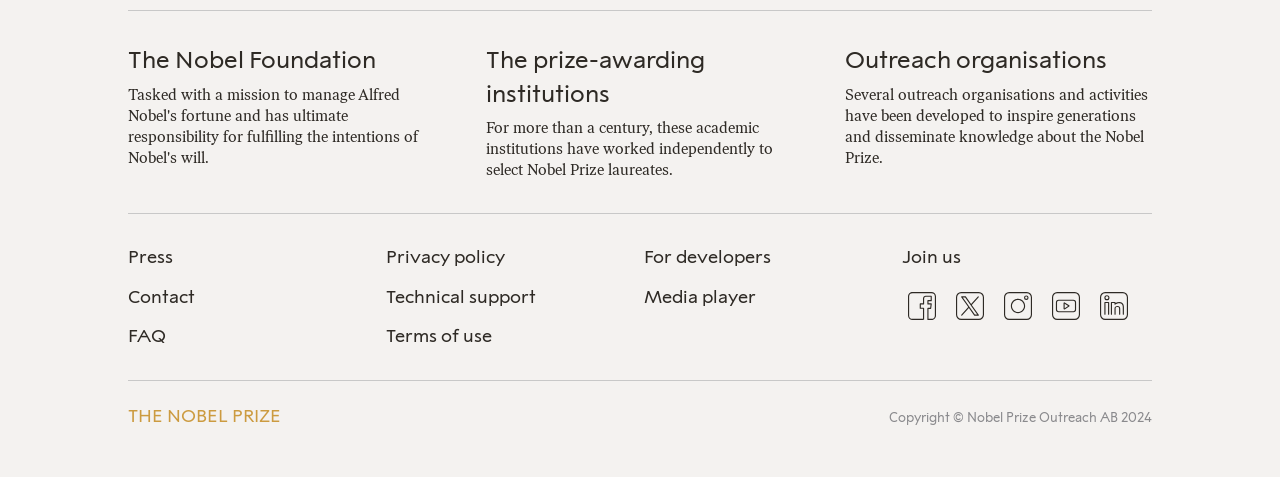How many menu items are in the first menu?
Based on the image, provide a one-word or brief-phrase response.

3